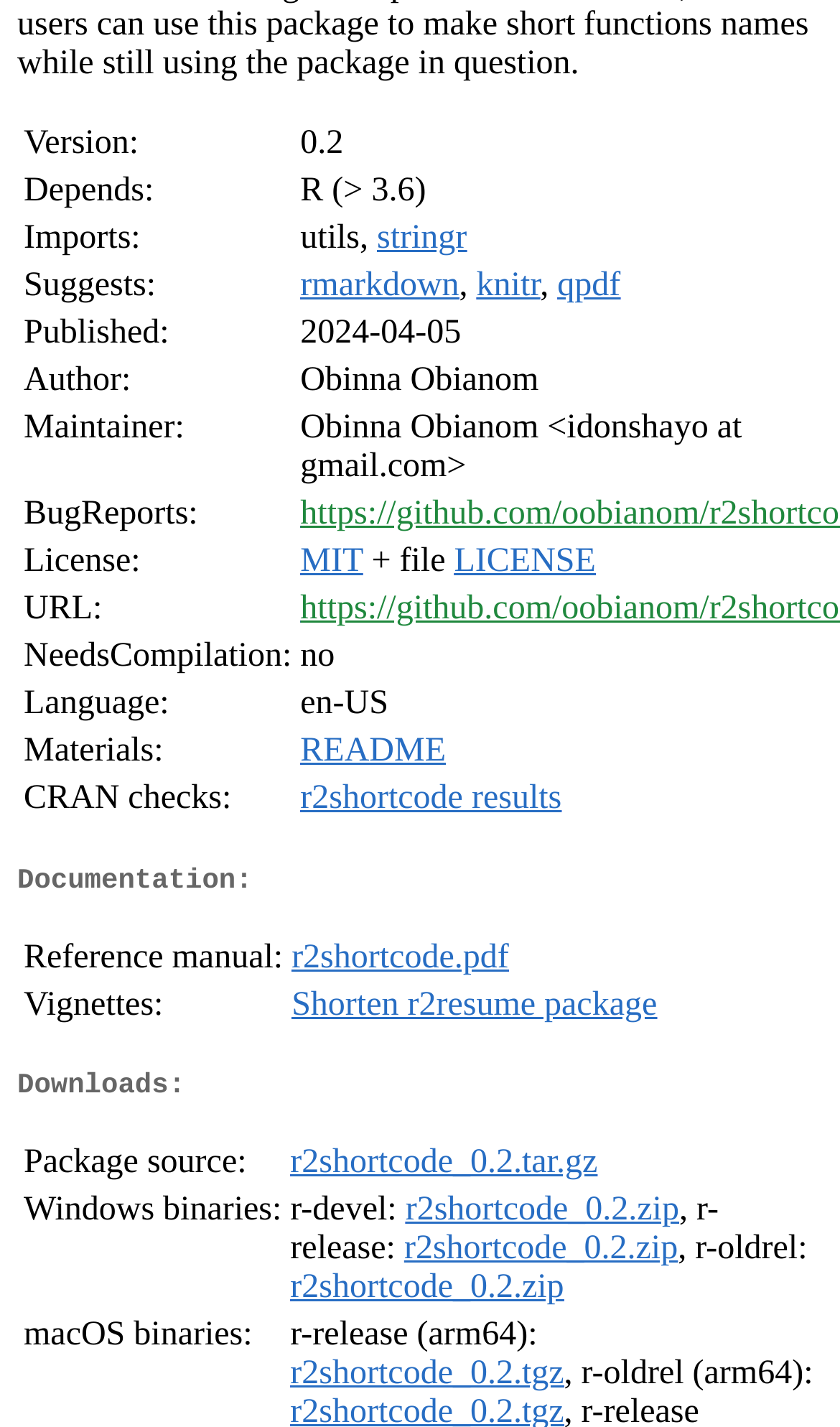Find the bounding box of the UI element described as: "r2shortcode results". The bounding box coordinates should be given as four float values between 0 and 1, i.e., [left, top, right, bottom].

[0.358, 0.553, 0.669, 0.579]